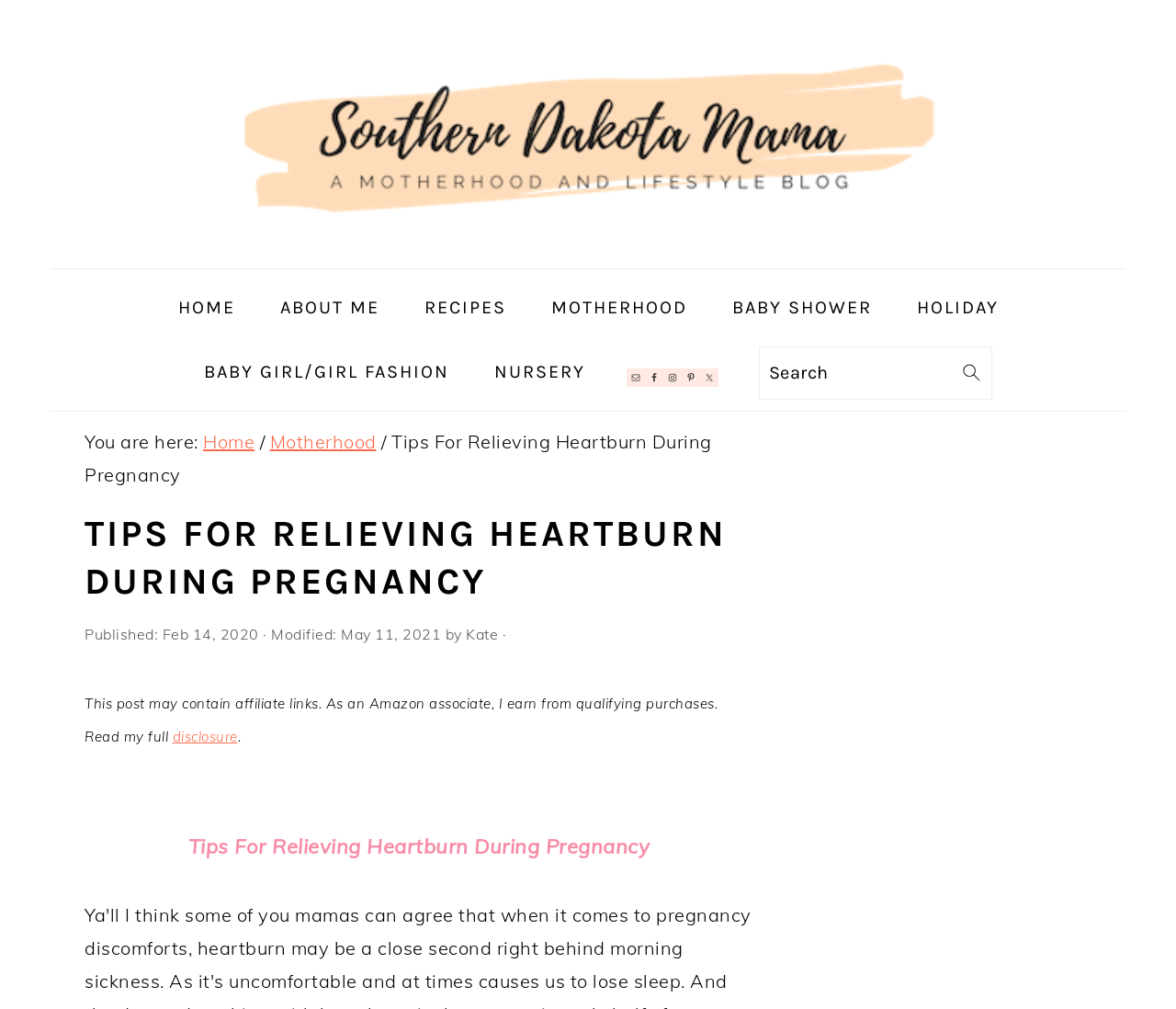Please determine the bounding box coordinates of the area that needs to be clicked to complete this task: 'Read the 'Tips For Relieving Heartburn During Pregnancy' article'. The coordinates must be four float numbers between 0 and 1, formatted as [left, top, right, bottom].

[0.072, 0.505, 0.641, 0.6]